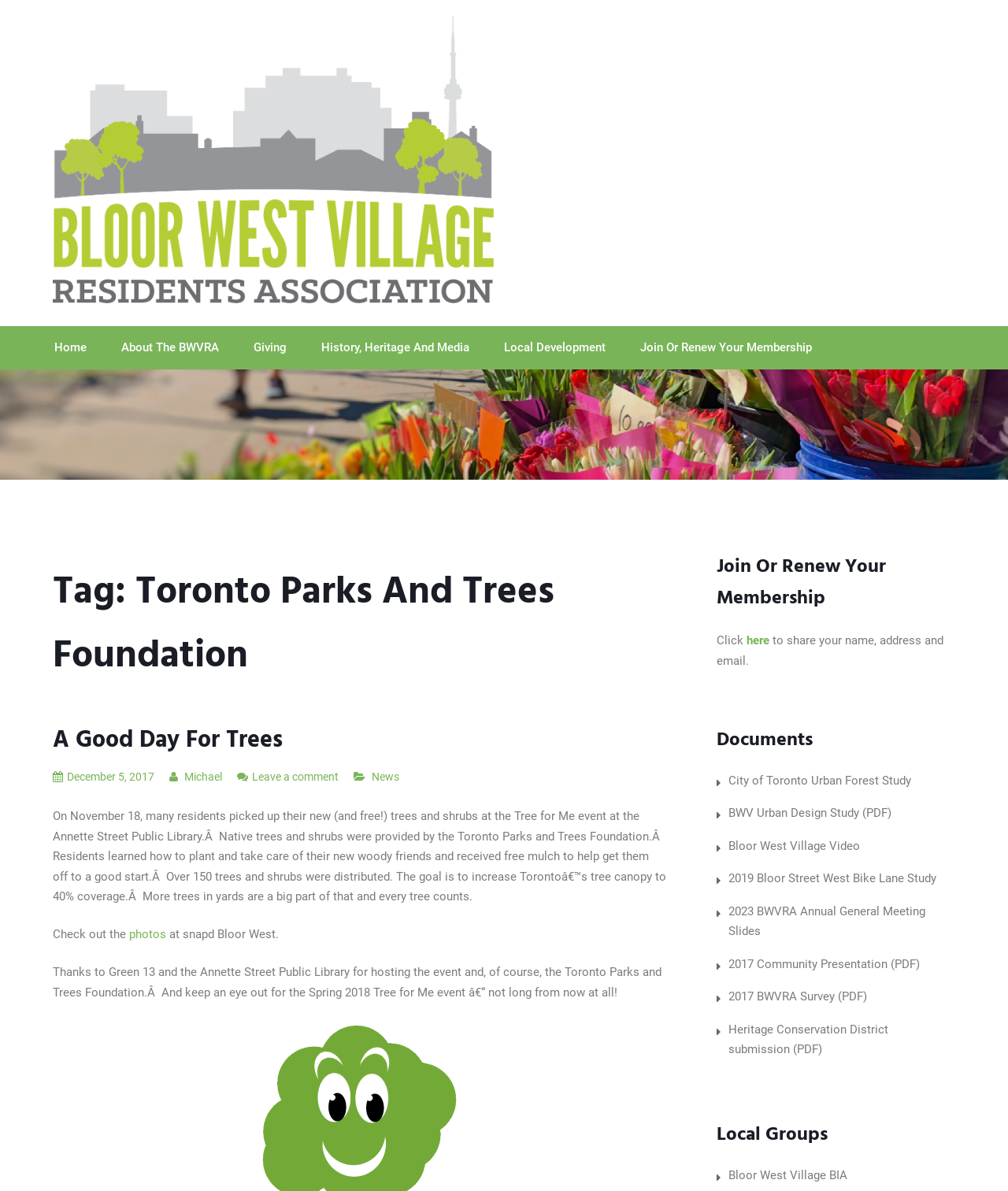Please find and generate the text of the main header of the webpage.

Tag: Toronto Parks And Trees Foundation